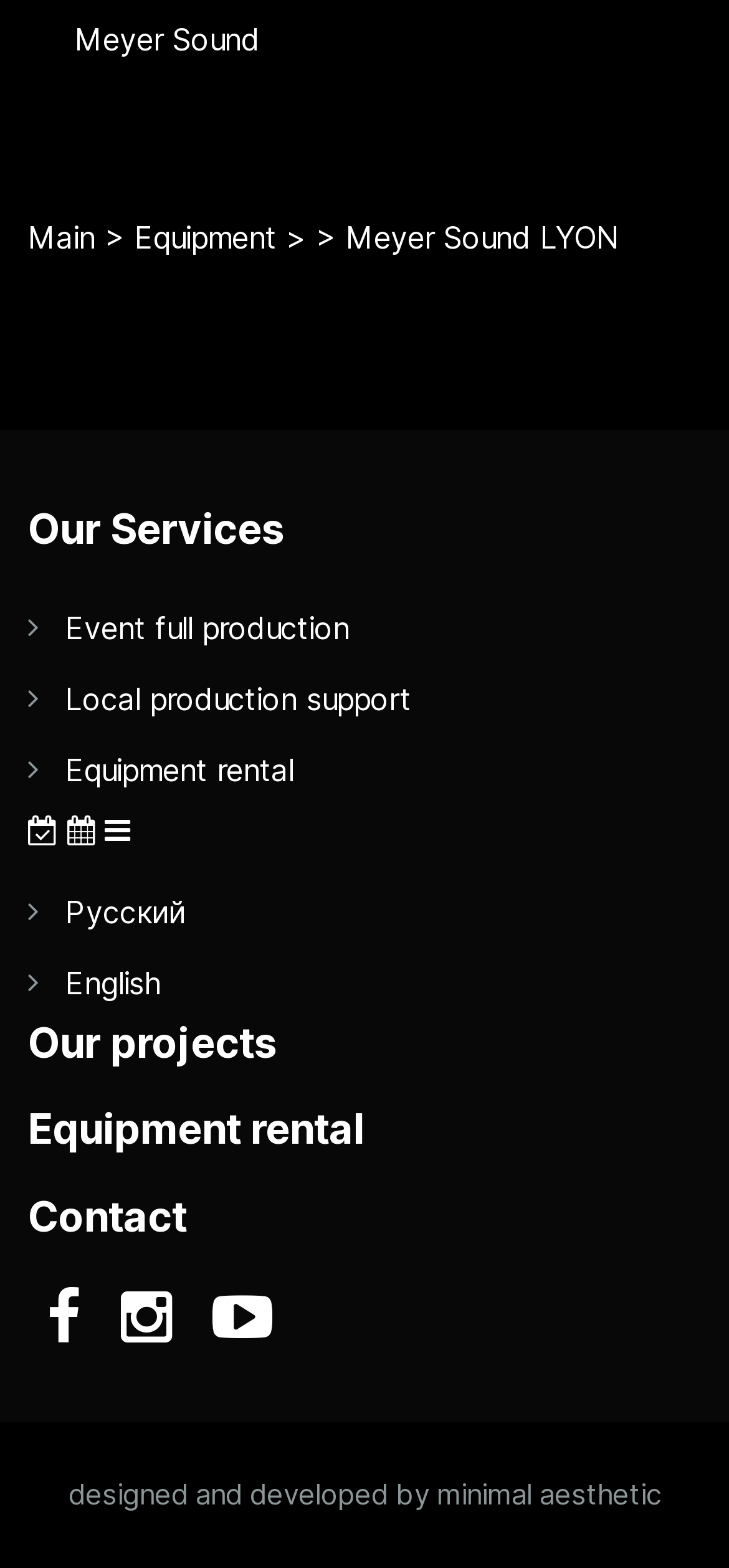Extract the bounding box coordinates for the HTML element that matches this description: "parent_node: Event full production". The coordinates should be four float numbers between 0 and 1, i.e., [left, top, right, bottom].

[0.144, 0.517, 0.179, 0.541]